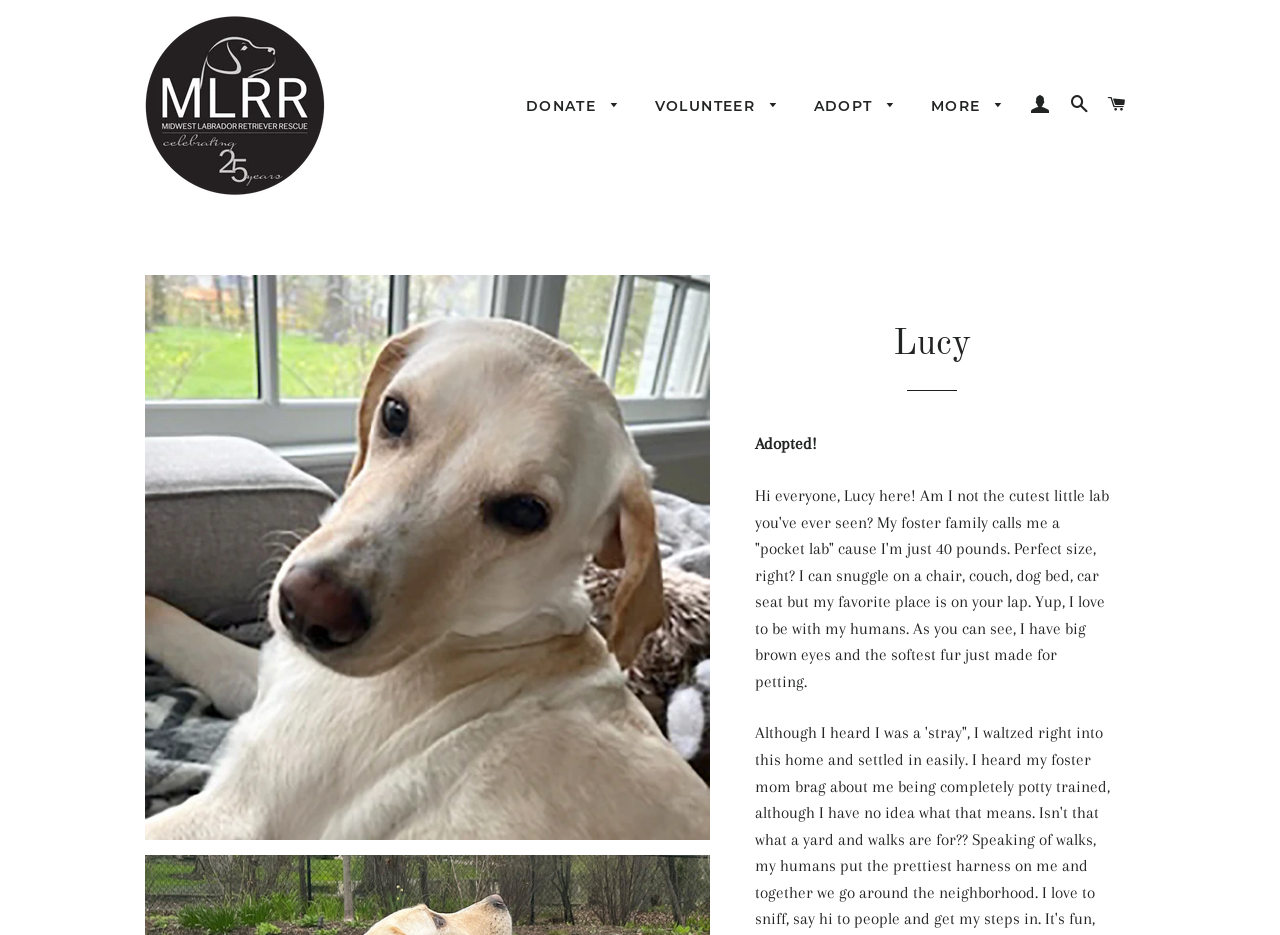Could you indicate the bounding box coordinates of the region to click in order to complete this instruction: "Apply to be a foster".

[0.5, 0.182, 0.621, 0.219]